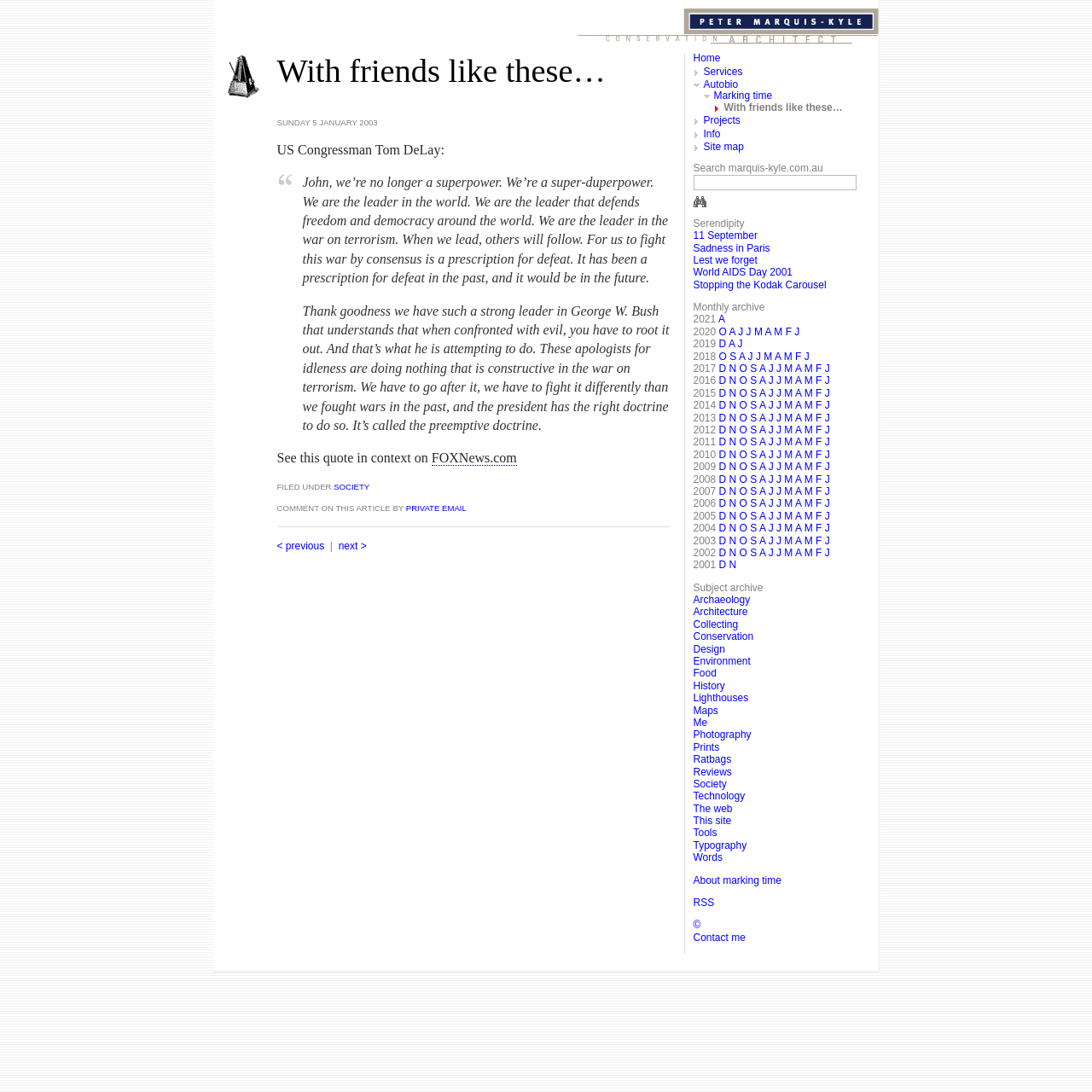Please provide a comprehensive response to the question below by analyzing the image: 
What is the name of the US Congressman quoted on the webpage?

I found the name of the US Congressman by reading the quote on the webpage, which starts with 'US Congressman Tom DeLay:'.